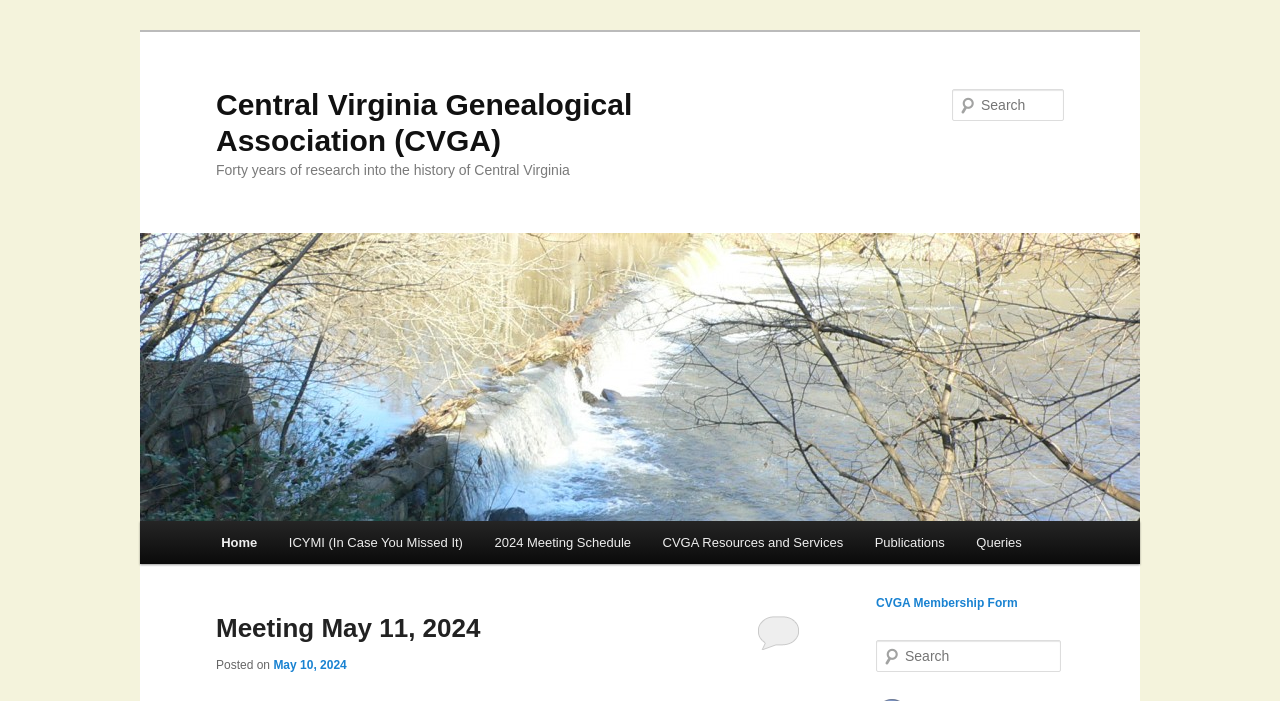Please give a concise answer to this question using a single word or phrase: 
What is the purpose of the textbox at the top of the webpage?

Search